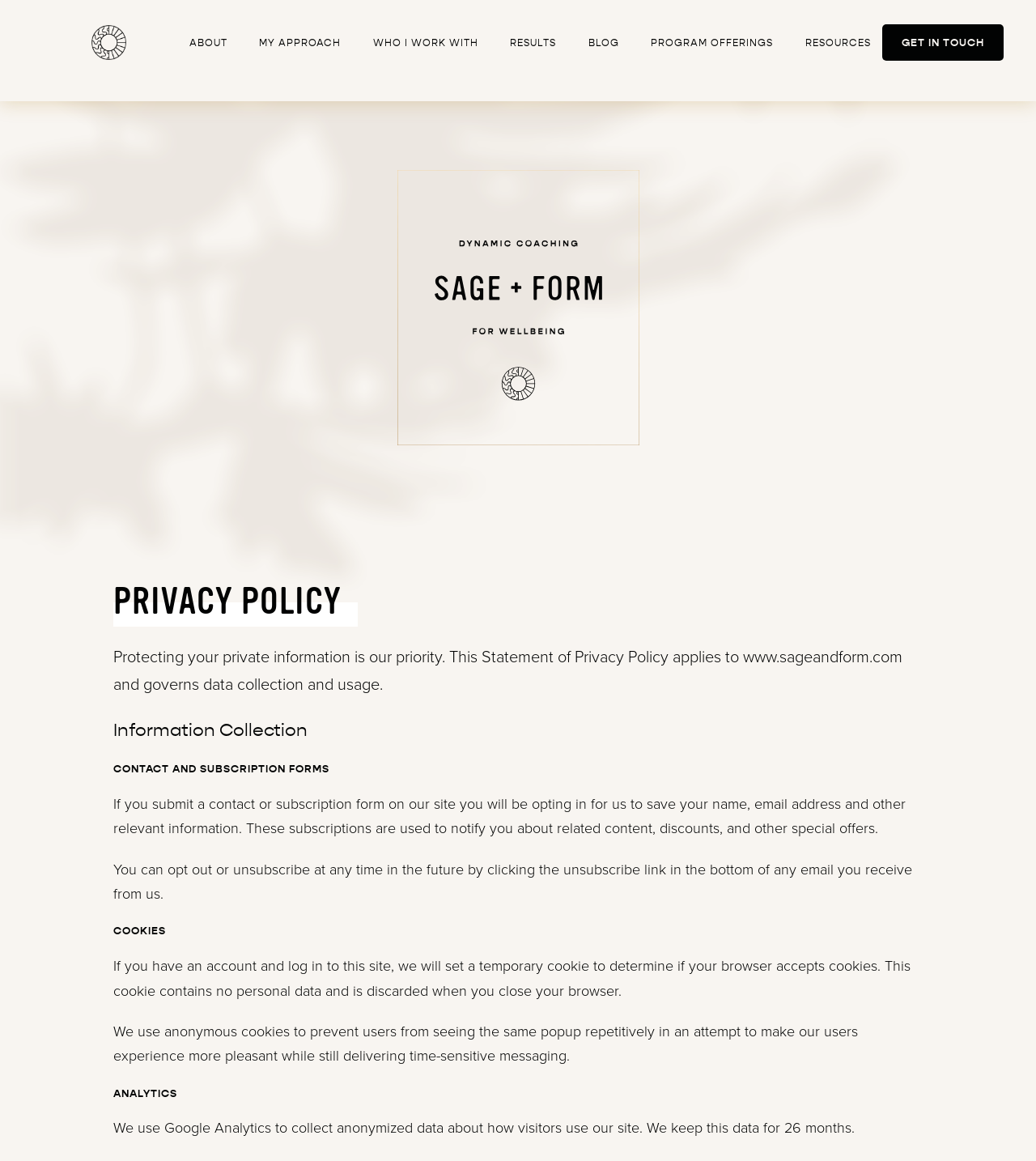What is the website's priority?
Look at the screenshot and respond with one word or a short phrase.

Protecting private information